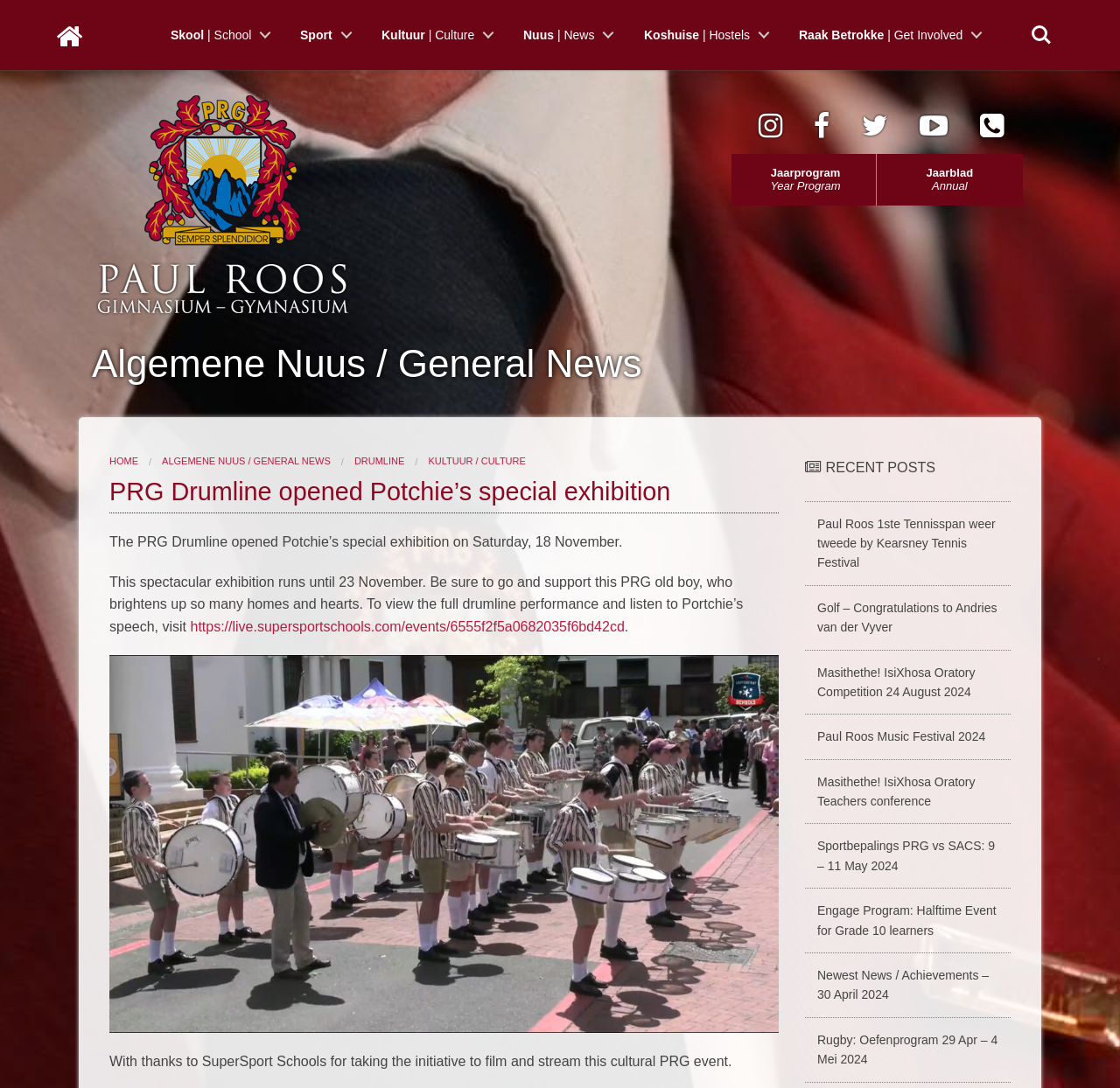With reference to the image, please provide a detailed answer to the following question: What is the date of the Masithethe! IsiXhosa Oratory Competition?

I found the date of the Masithethe! IsiXhosa Oratory Competition by looking at the link with the text 'Masithethe! IsiXhosa Oratory Competition 24 August 2024' under the heading ' RECENT POSTS'.